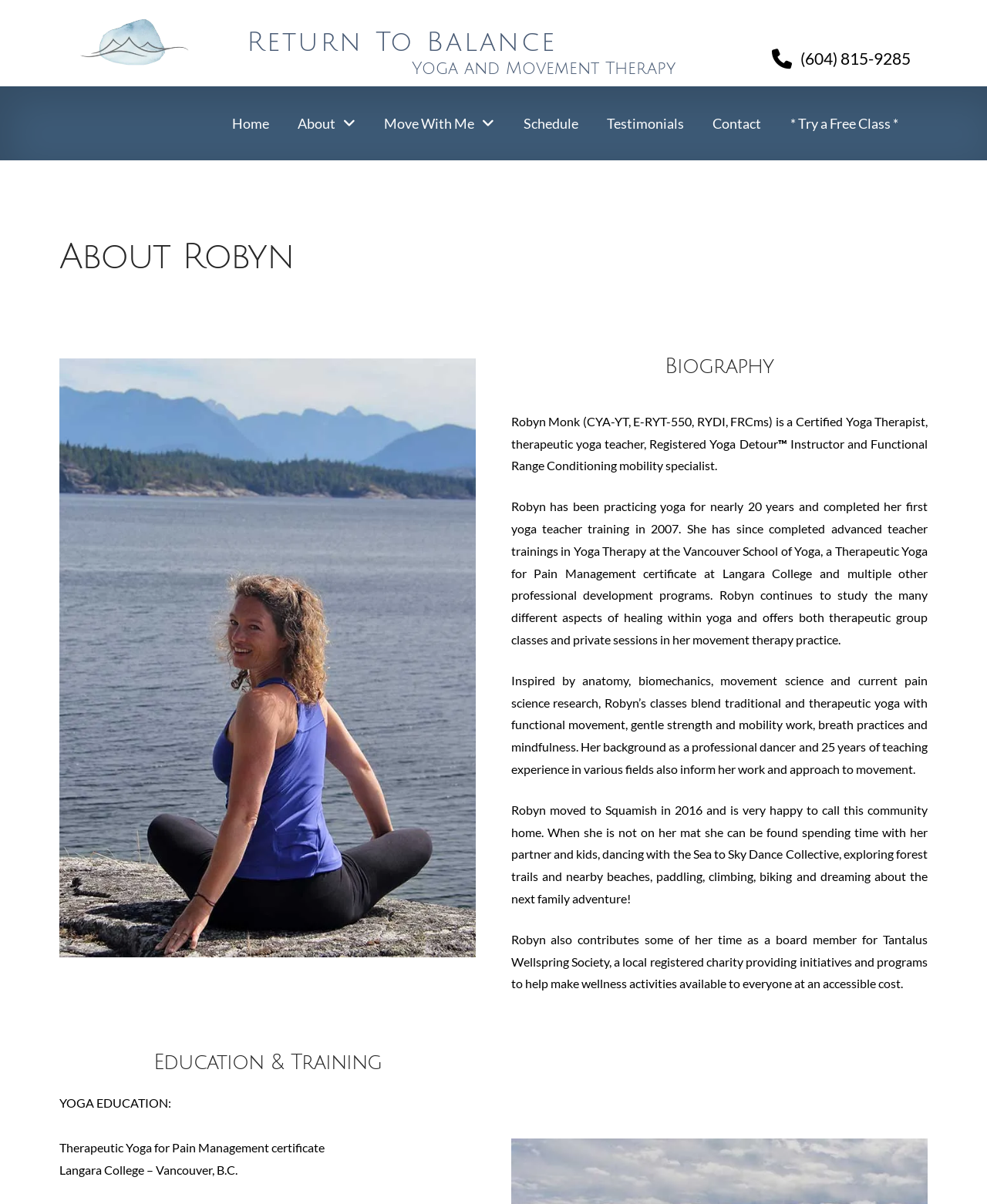Provide the bounding box coordinates for the specified HTML element described in this description: "Home". The coordinates should be four float numbers ranging from 0 to 1, in the format [left, top, right, bottom].

[0.22, 0.072, 0.287, 0.133]